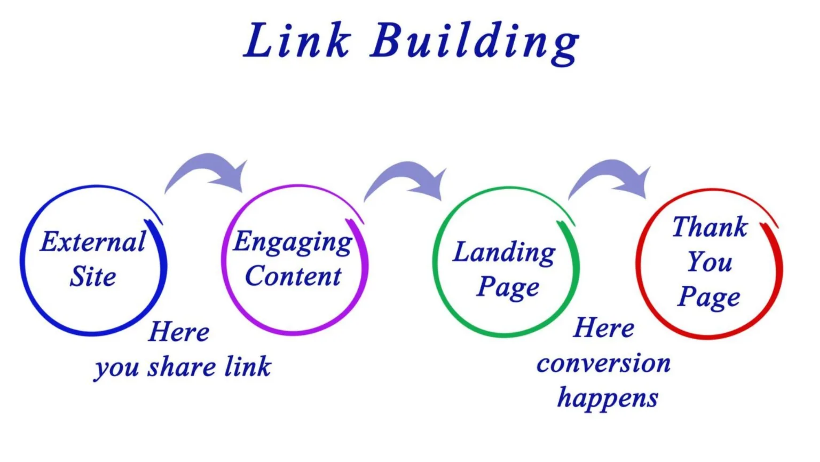Give a thorough caption for the picture.

The image titled "Link Building" visually represents the essential stages in the link building process, a key component of effective online marketing strategies. It features a series of interconnected circles that outline four critical elements: 

1. **External Site**: This is where the user shares their link, marked by a blue circle.
2. **Engaging Content**: The next step highlighted in a purple circle emphasizes the importance of creating captivating content that draws in the audience.
3. **Landing Page**: Represented in green, this stage indicates where the conversion takes place, showcasing the end goal of attracting visitors effectively.
4. **Thank You Page**: Finally, the image concludes with a red circle, symbolizing the final acknowledgment and appreciation of the user's action after conversion.

The diagram is designed with arrows indicating the flow from one stage to the next, reinforcing the cyclical nature of link building, and is presented in a clean, professional layout with a bold, blue font for the title to capture attention. This visual aid serves as a practical guide for understanding how to build successful backlinks and enhance online visibility.